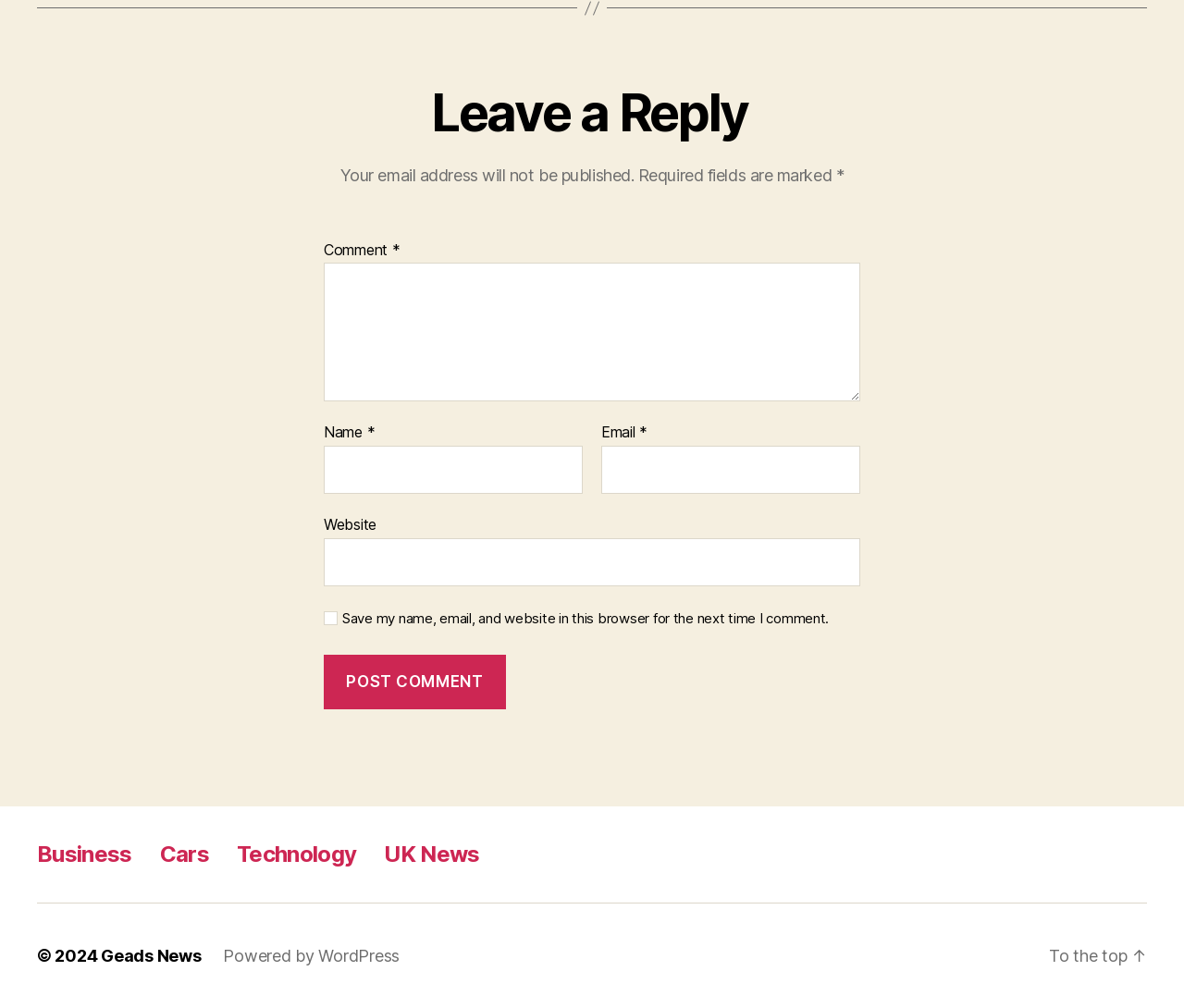How many links are there in the footer section?
Using the image, provide a detailed and thorough answer to the question.

There are four links in the footer section, namely 'Business', 'Cars', 'Technology', and 'UK News', which are likely categories or sections of the webpage.